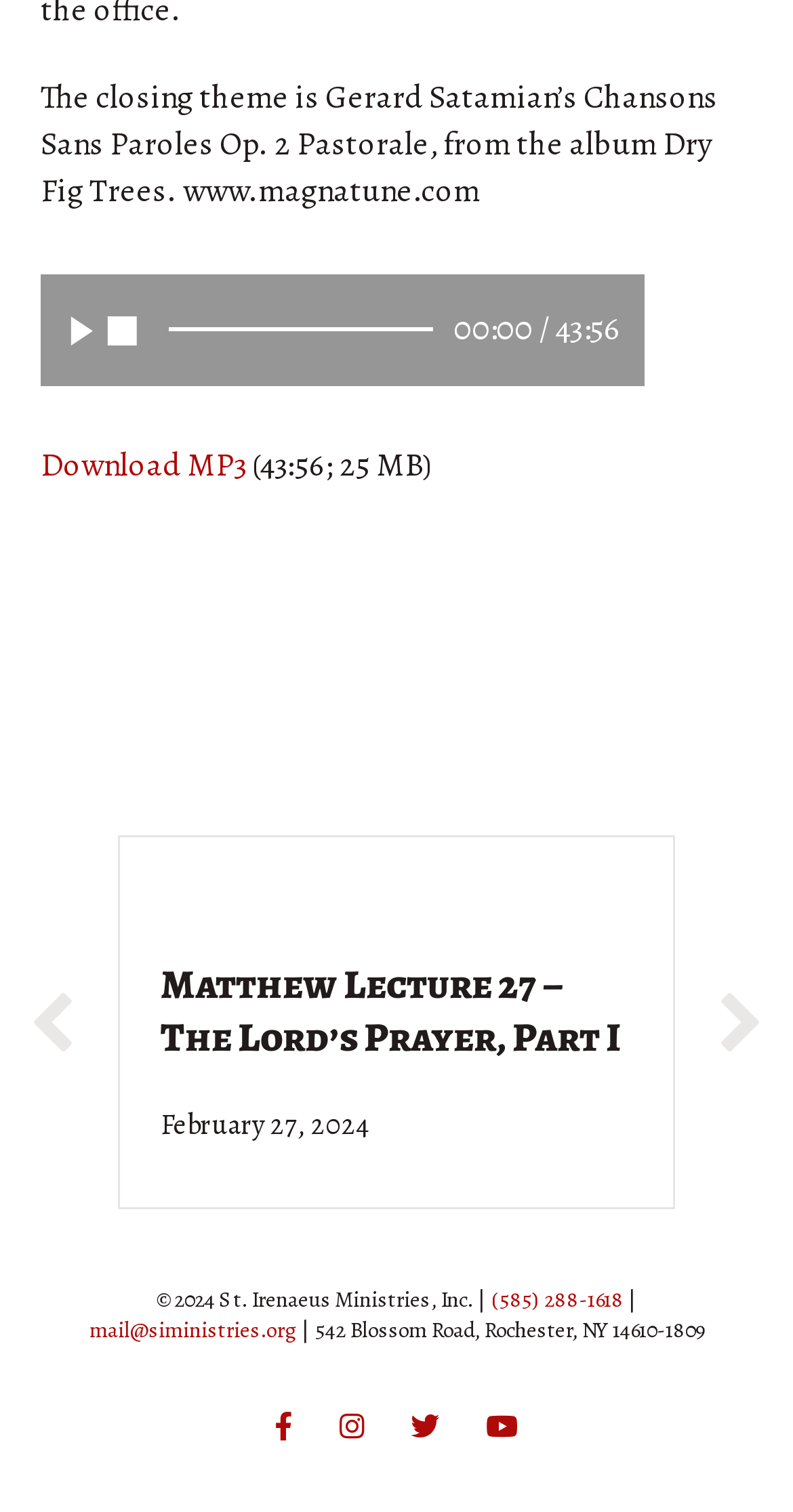Locate the bounding box coordinates of the area to click to fulfill this instruction: "Download the MP3 file". The bounding box should be presented as four float numbers between 0 and 1, in the order [left, top, right, bottom].

[0.051, 0.292, 0.31, 0.322]